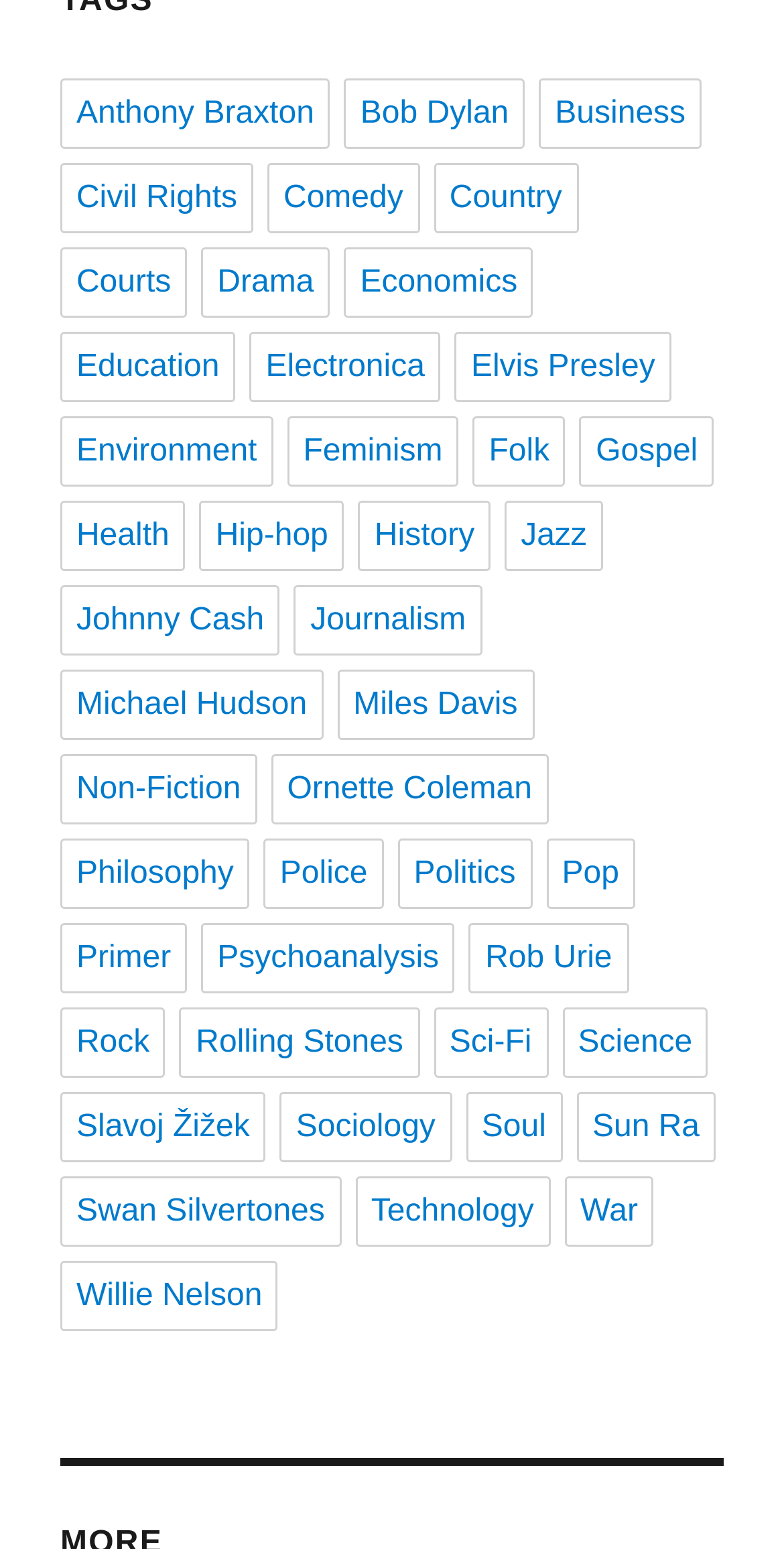Based on the element description, predict the bounding box coordinates (top-left x, top-left y, bottom-right x, bottom-right y) for the UI element in the screenshot: Hip-hop

[0.254, 0.332, 0.439, 0.378]